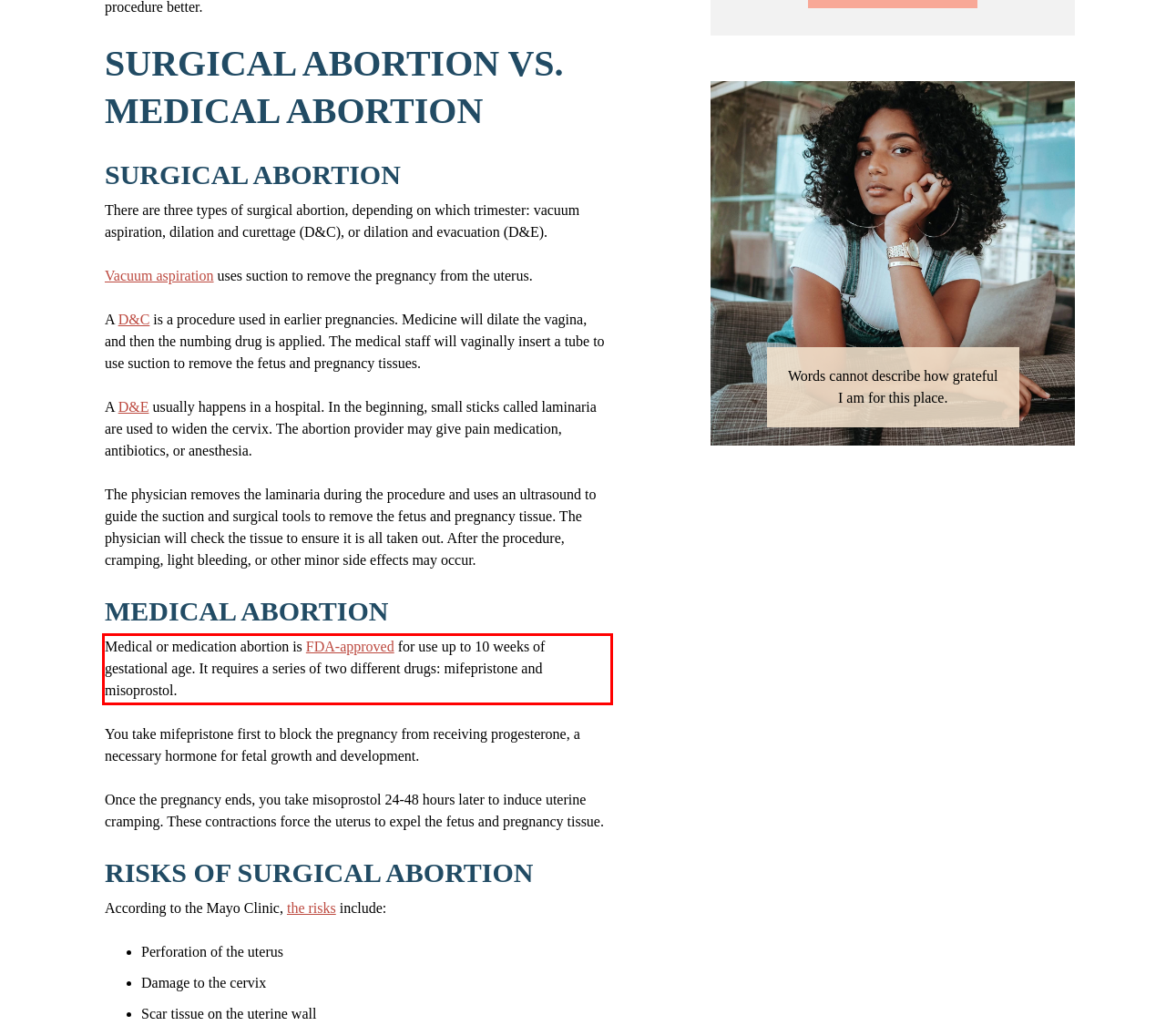Using the provided screenshot of a webpage, recognize the text inside the red rectangle bounding box by performing OCR.

Medical or medication abortion is FDA-approved for use up to 10 weeks of gestational age. It requires a series of two different drugs: mifepristone and misoprostol.